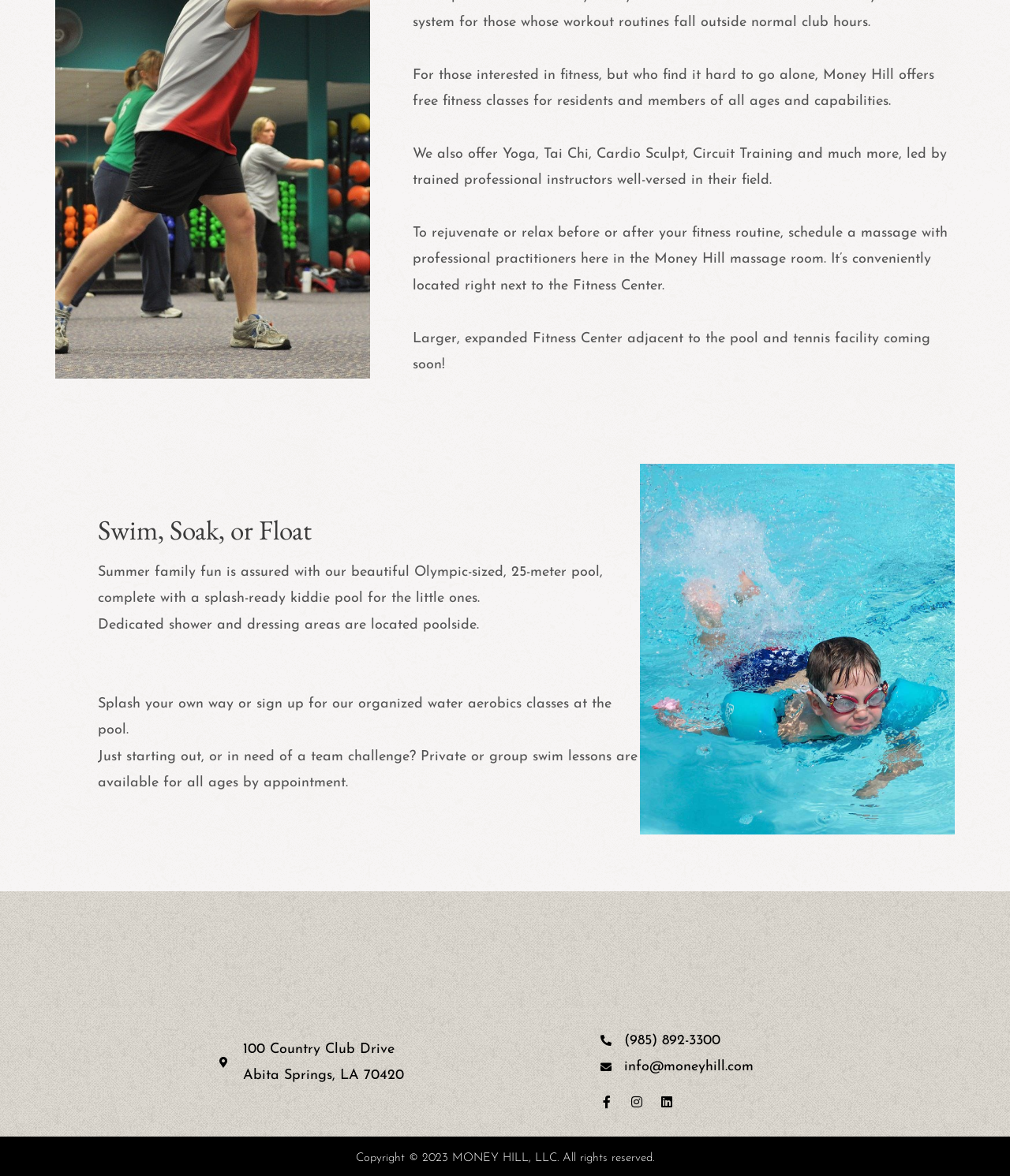What is the purpose of the massage room?
Using the information from the image, provide a comprehensive answer to the question.

According to the text, 'To rejuvenate or relax before or after your fitness routine, schedule a massage with professional practitioners here in the Money Hill massage room.', the massage room is intended for relaxation and rejuvenation before or after a fitness routine.